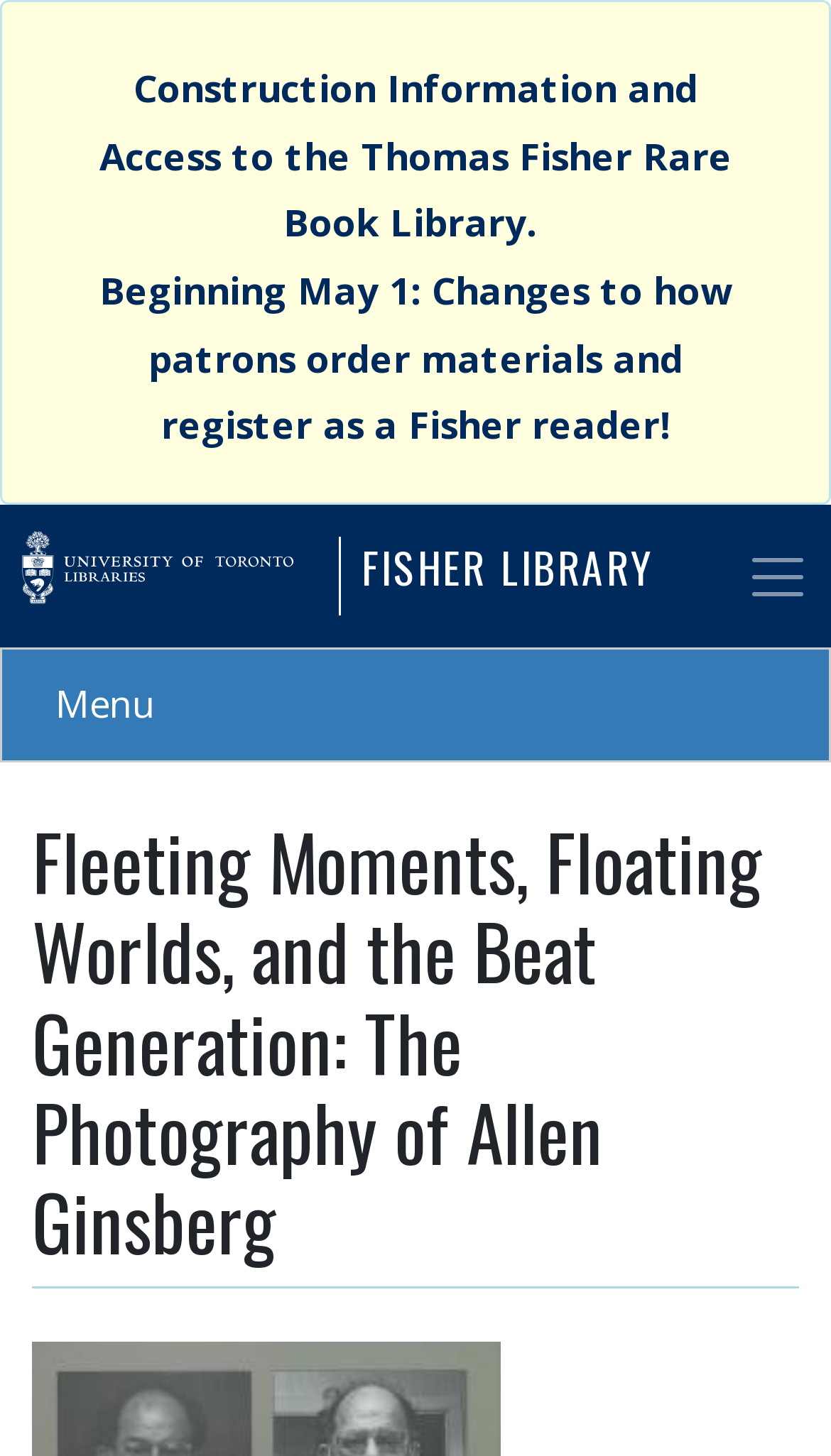What is the link 'Skip to main content' for?
Carefully analyze the image and provide a thorough answer to the question.

I found the answer by reading the link text, which says 'Skip to main content', and assuming that it allows users to bypass the header and navigation sections and go directly to the main content of the page.